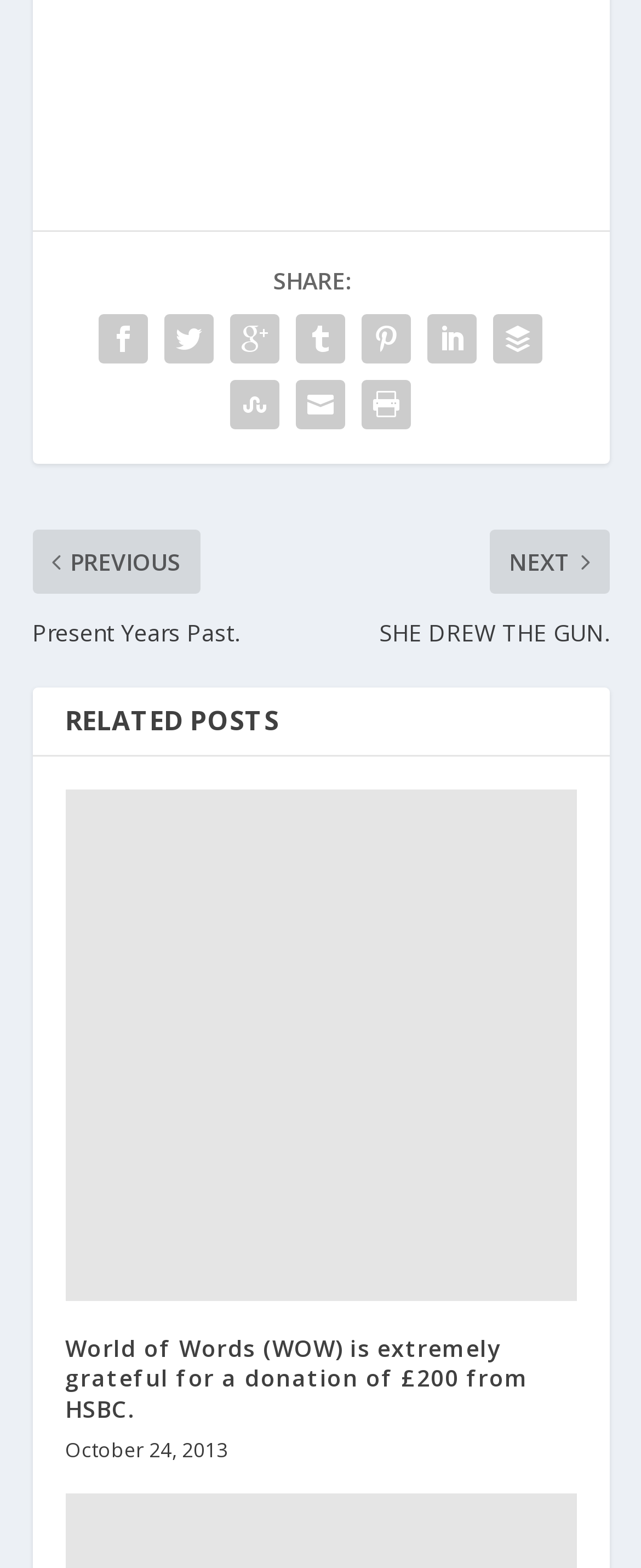Using the details in the image, give a detailed response to the question below:
What is the organization that donated £200?

The answer can be found in the link 'World of Words (WOW) is extremely grateful for a donation of £200 from HSBC.' which is located below the 'RELATED POSTS' heading. The text explicitly states that HSBC donated £200 to World of Words (WOW).